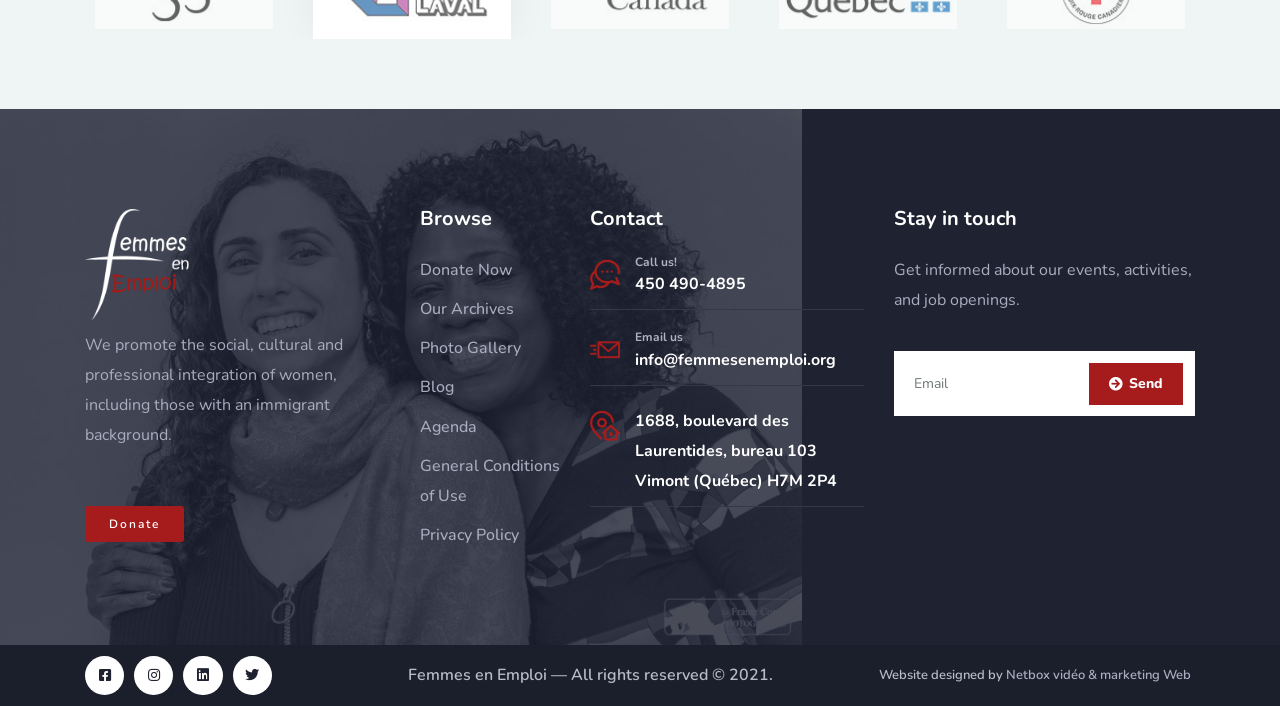Identify the bounding box coordinates of the region I need to click to complete this instruction: "Enter email address in the 'Email' field".

[0.699, 0.498, 0.934, 0.59]